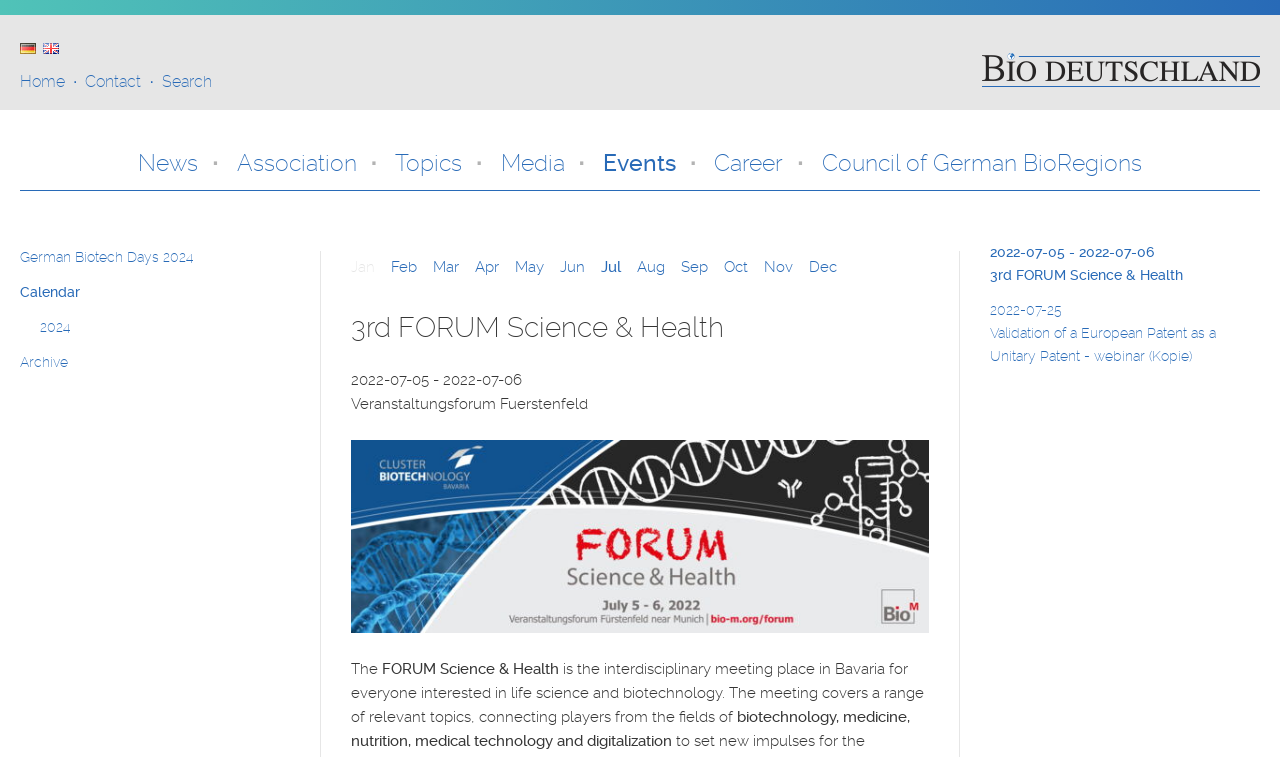What language can I switch to?
Please provide a comprehensive answer to the question based on the webpage screenshot.

I found the answer by looking at the link elements on the webpage, which say 'DE' and 'EN'. These are likely language options that allow the user to switch between German and English.